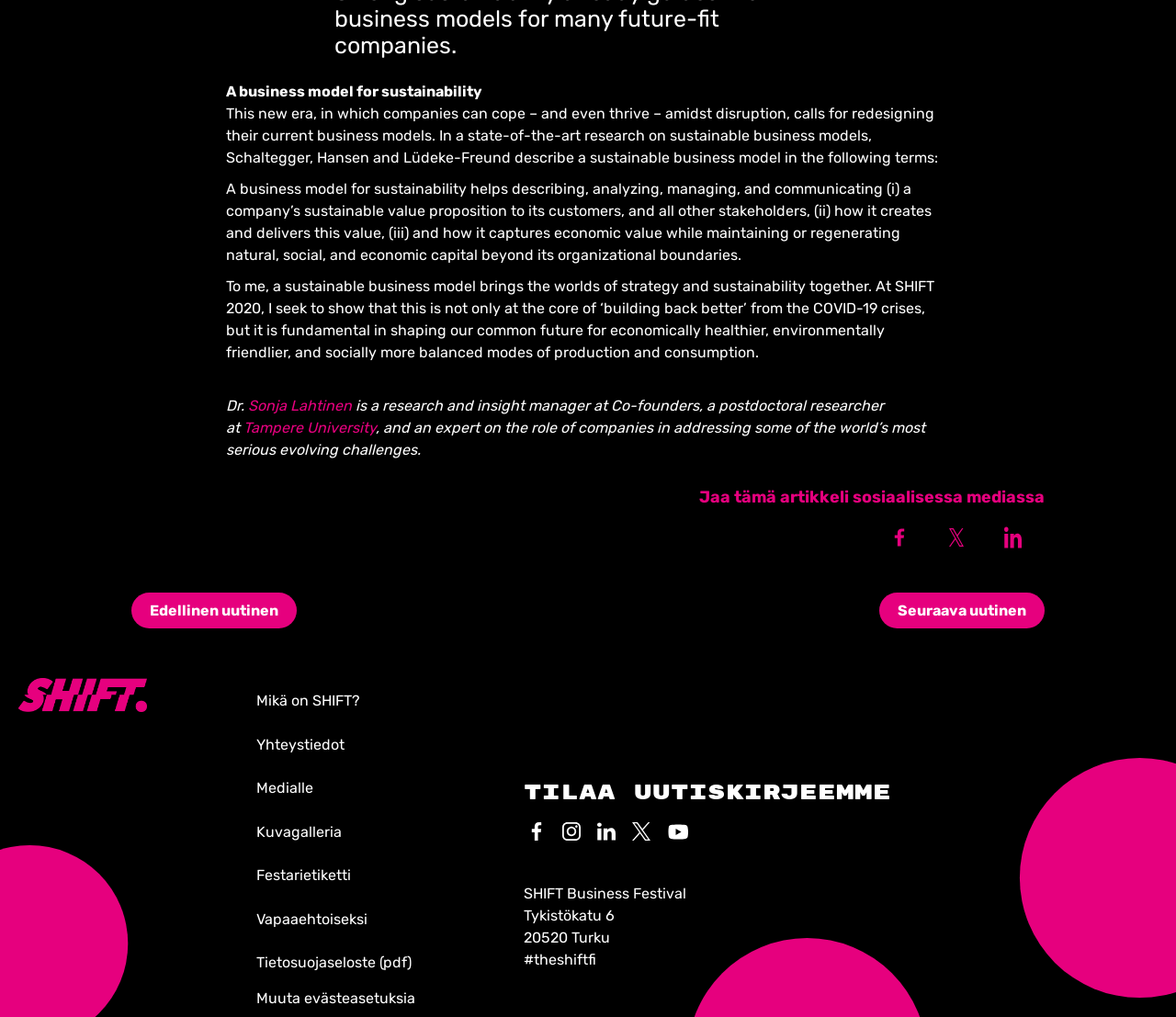Provide the bounding box coordinates for the UI element that is described as: "Mikä on SHIFT?".

[0.218, 0.68, 0.306, 0.697]